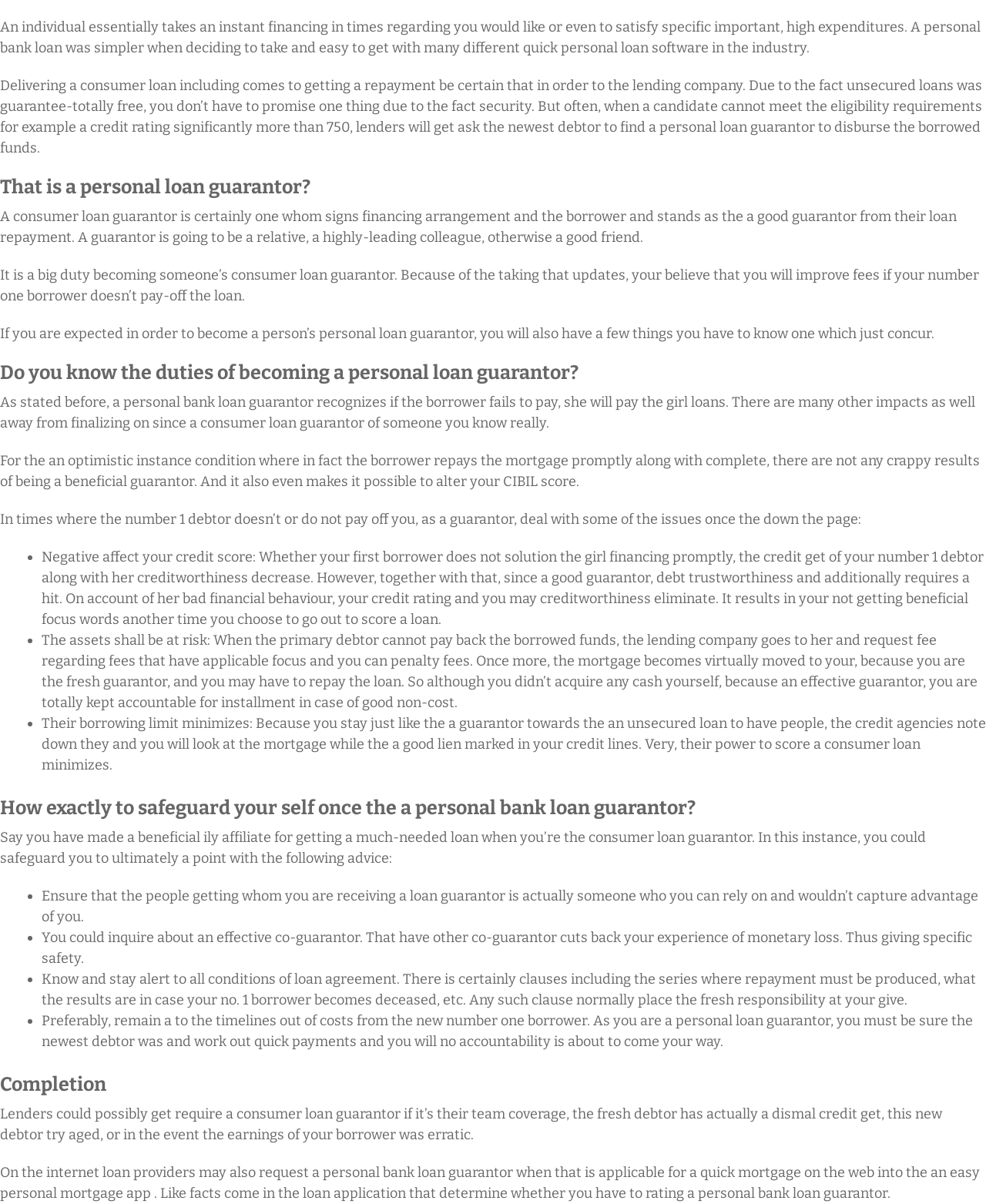Please examine the image and answer the question with a detailed explanation:
What can affect a guarantor’s credit score?

The webpage states that if the primary borrower has bad financial behavior, such as not paying the loan on time, it can affect the guarantor’s credit score. This is because the guarantor is also responsible for the loan repayment.